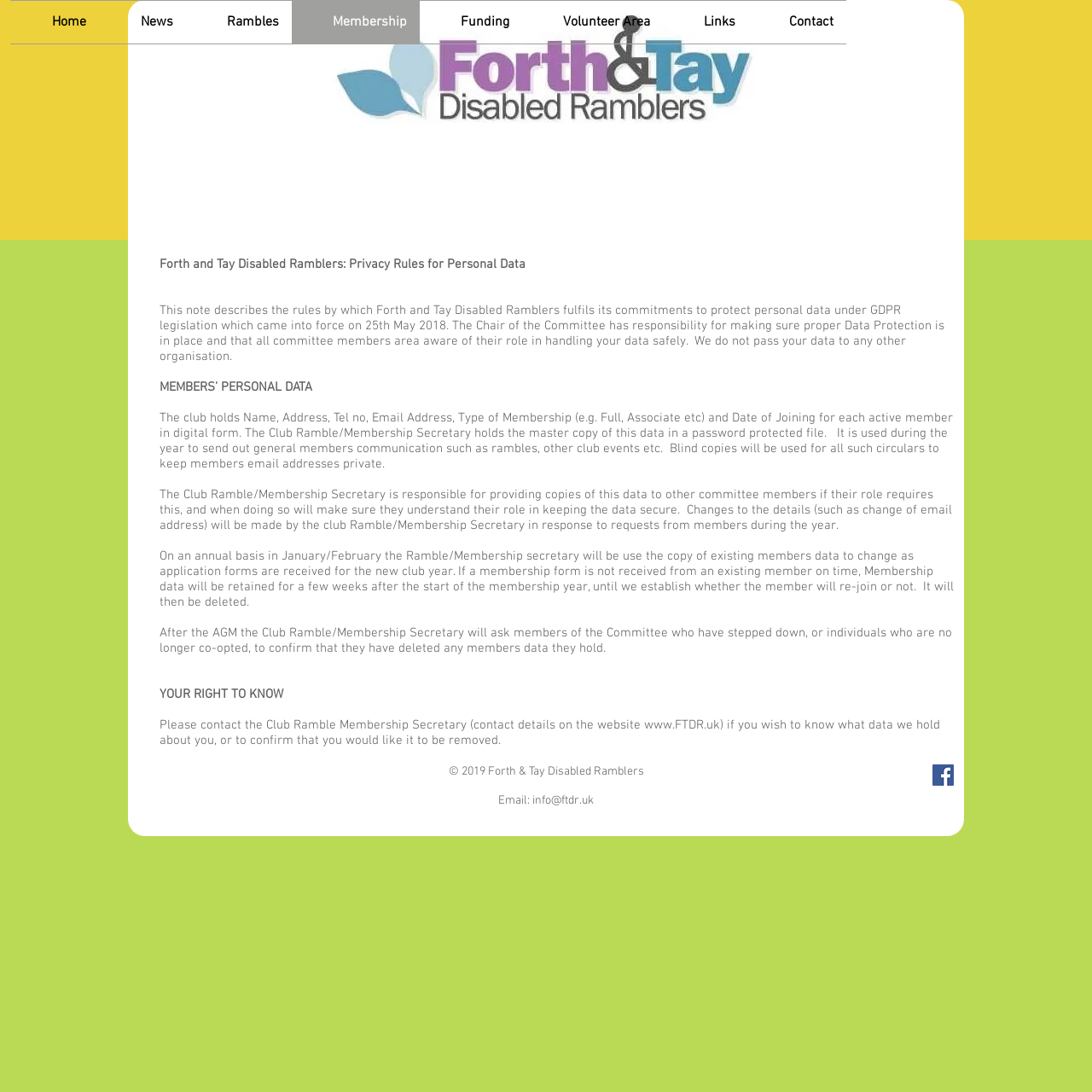Offer an in-depth caption of the entire webpage.

The webpage is about the privacy policy of Forth and Tay Disabled Ramblers (FTDR). At the top, there is a logo image and a navigation menu with links to different sections of the website, including Home, News, Rambles, Membership, Funding, Volunteer Area, Links, and Contact.

Below the navigation menu, there is a main content area that takes up most of the page. The title "Forth and Tay Disabled Ramblers: Privacy Rules for Personal Data" is displayed prominently. The text explains that the organization is committed to protecting personal data under GDPR legislation and outlines the rules for handling personal data.

The page is divided into sections, with headings such as "MEMBERS’ PERSONAL DATA" and "YOUR RIGHT TO KNOW". The text explains what personal data the organization collects, how it is used, and how it is protected. It also outlines the procedures for updating and deleting personal data.

At the bottom of the page, there is a section with copyright information, an email address, and a social media link to Facebook.